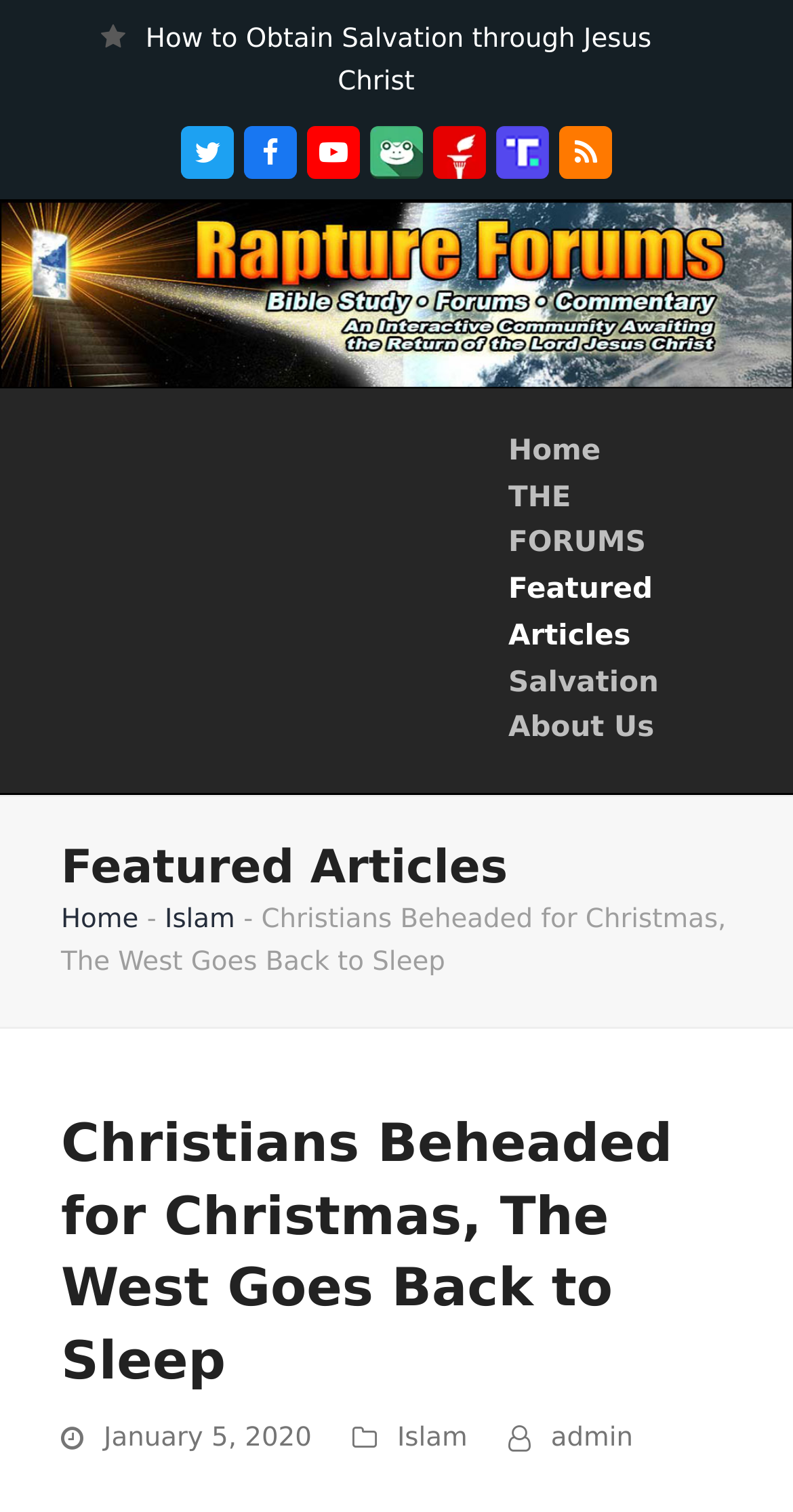What is the name of the website?
Provide an in-depth and detailed explanation in response to the question.

I found the name of the website by looking at the image element on the webpage, which displays the logo 'Rapture Forums'.